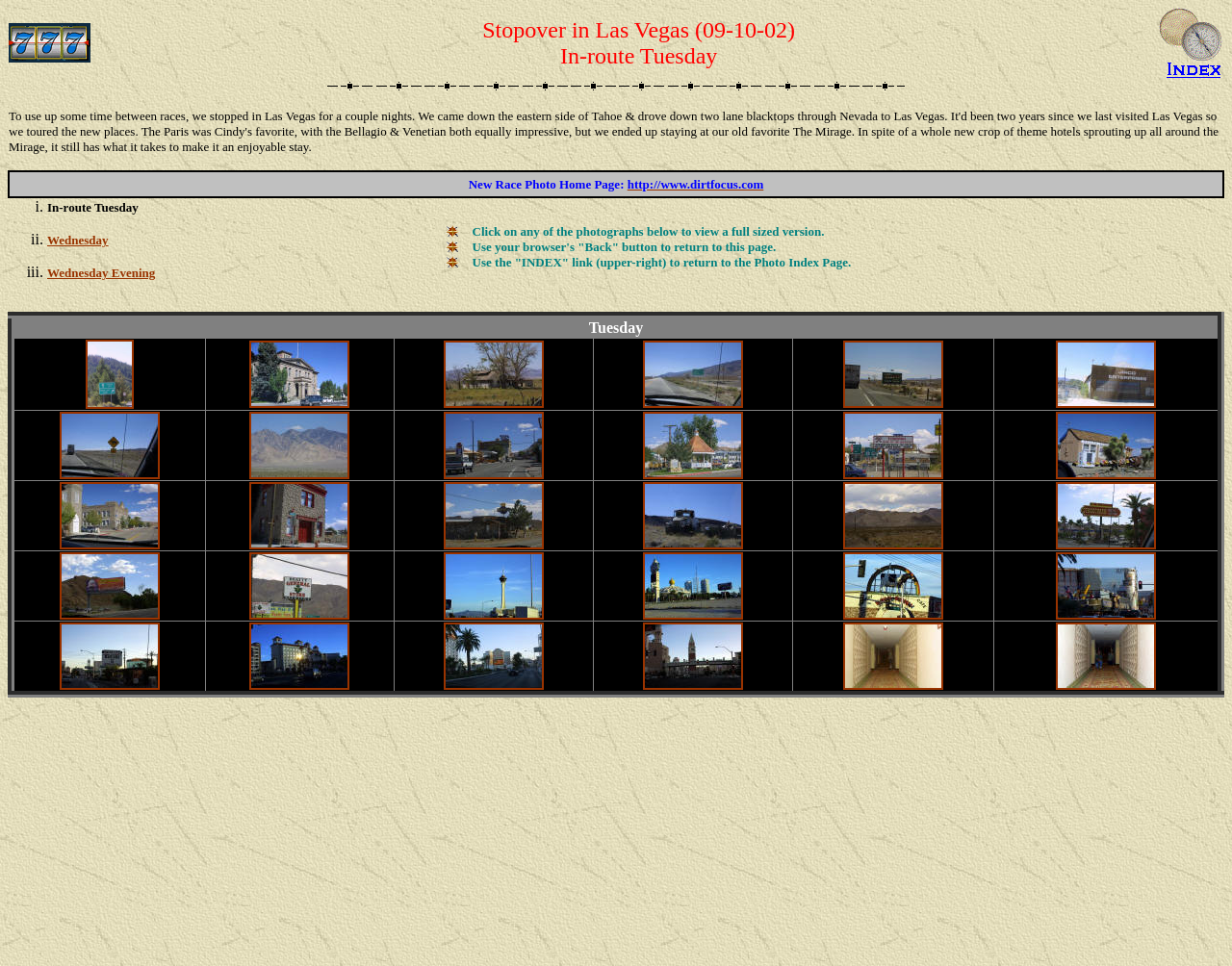Provide a thorough and detailed response to the question by examining the image: 
What is the main topic of this webpage?

Based on the content of the webpage, it appears to be a travel blog or journal entry about a trip to Las Vegas. The text describes the author's experiences and impressions of the city, including visits to various hotels and attractions.